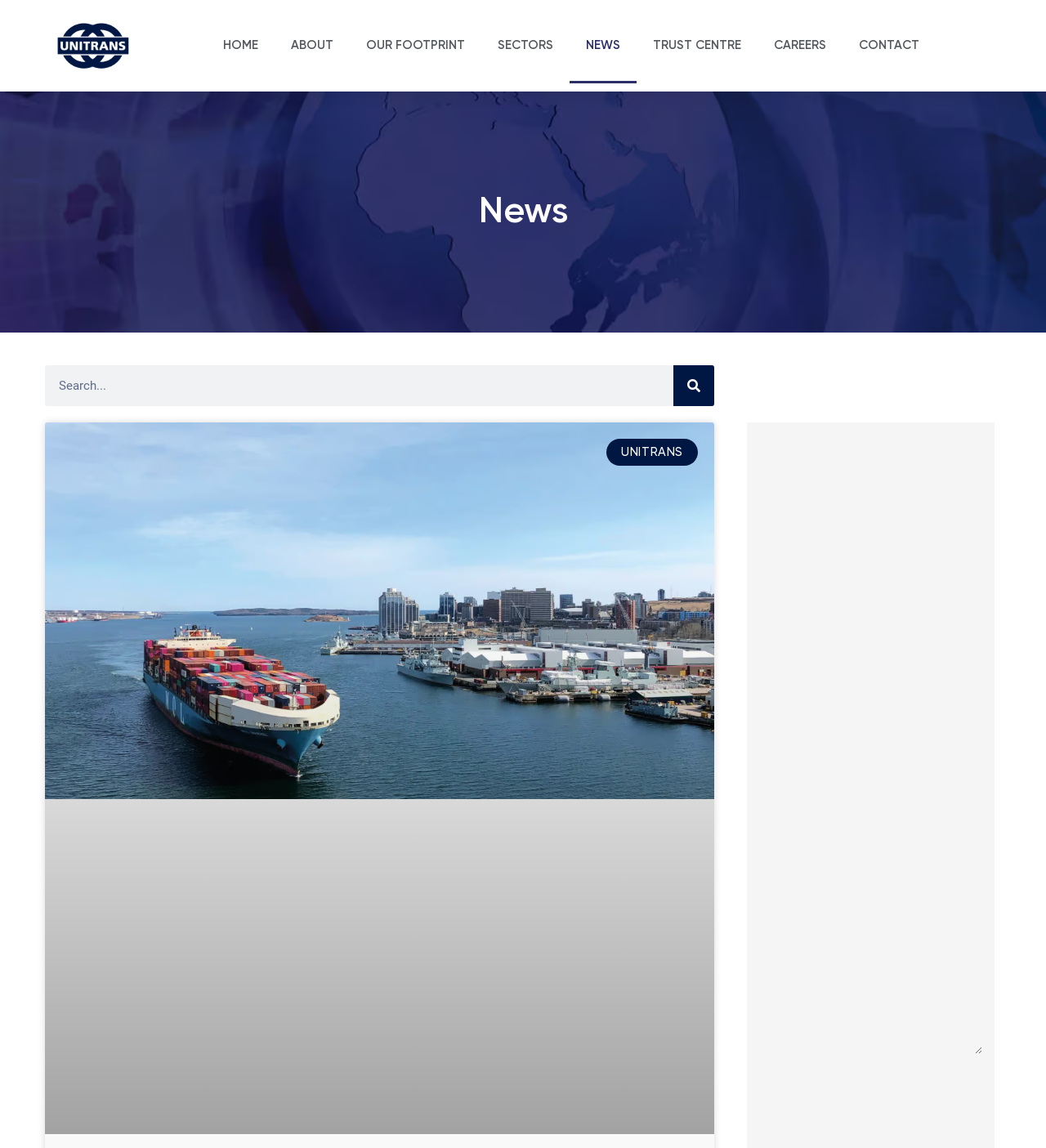Identify the bounding box of the HTML element described here: "Home". Provide the coordinates as four float numbers between 0 and 1: [left, top, right, bottom].

None